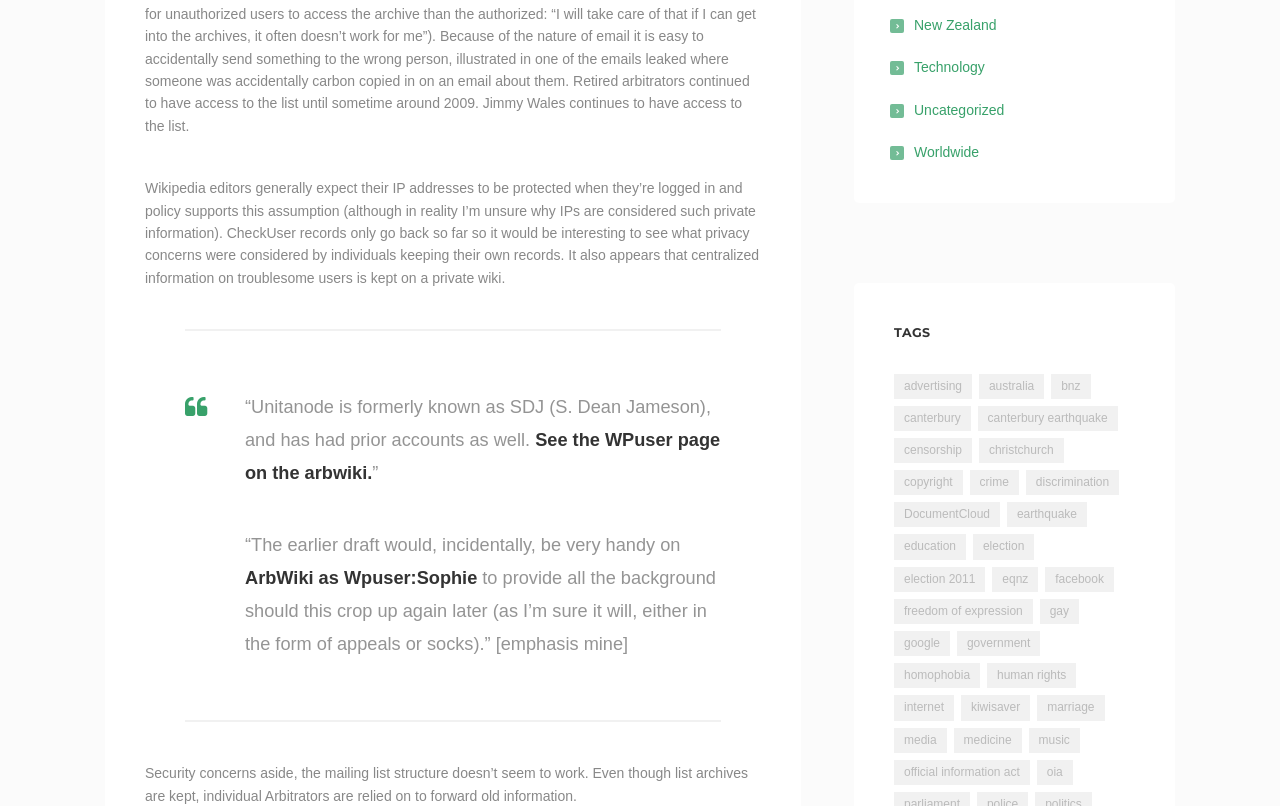Identify the bounding box of the UI element that matches this description: "DocumentCloud".

[0.698, 0.623, 0.781, 0.654]